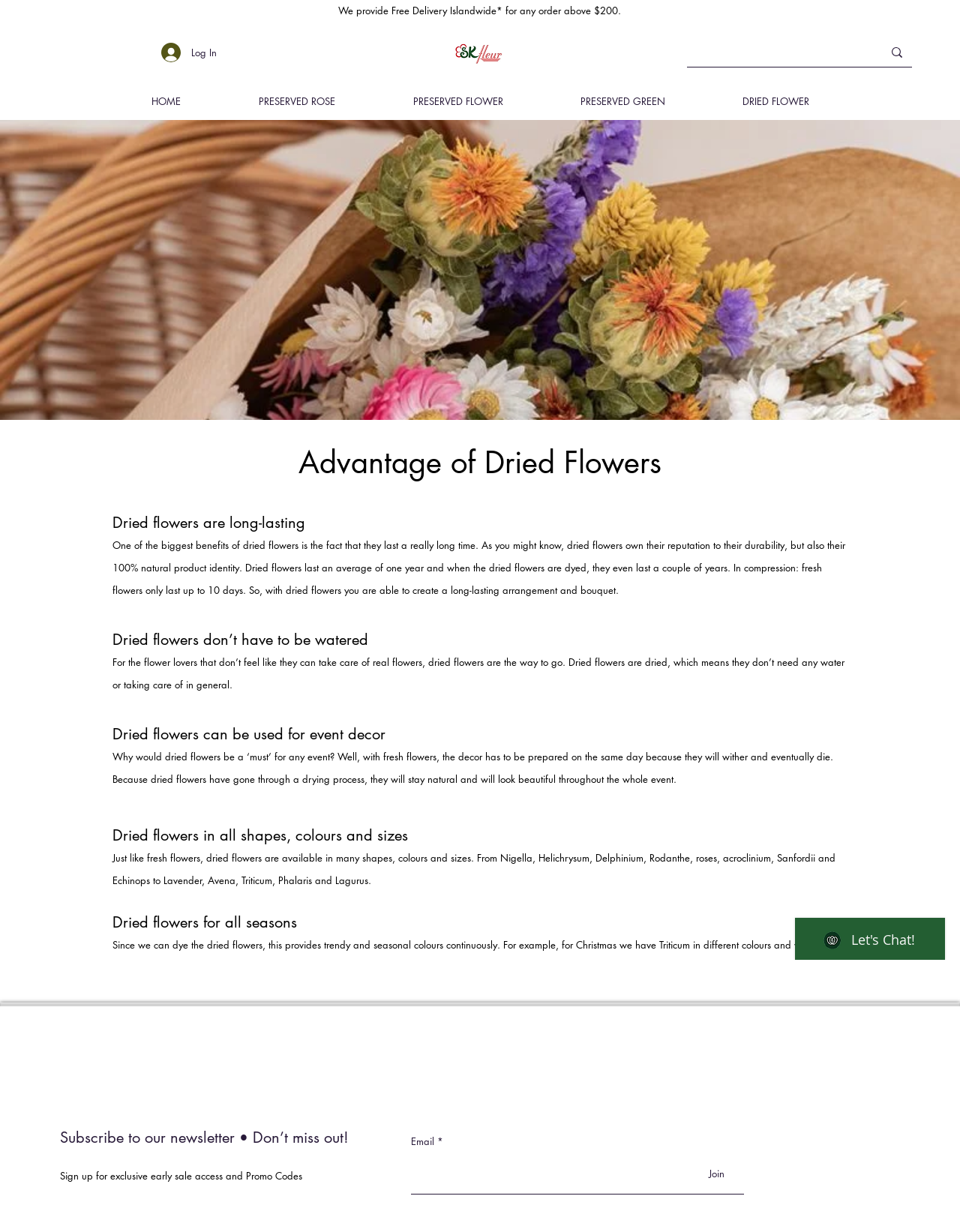Locate the coordinates of the bounding box for the clickable region that fulfills this instruction: "View preserved rose products".

[0.229, 0.067, 0.39, 0.097]